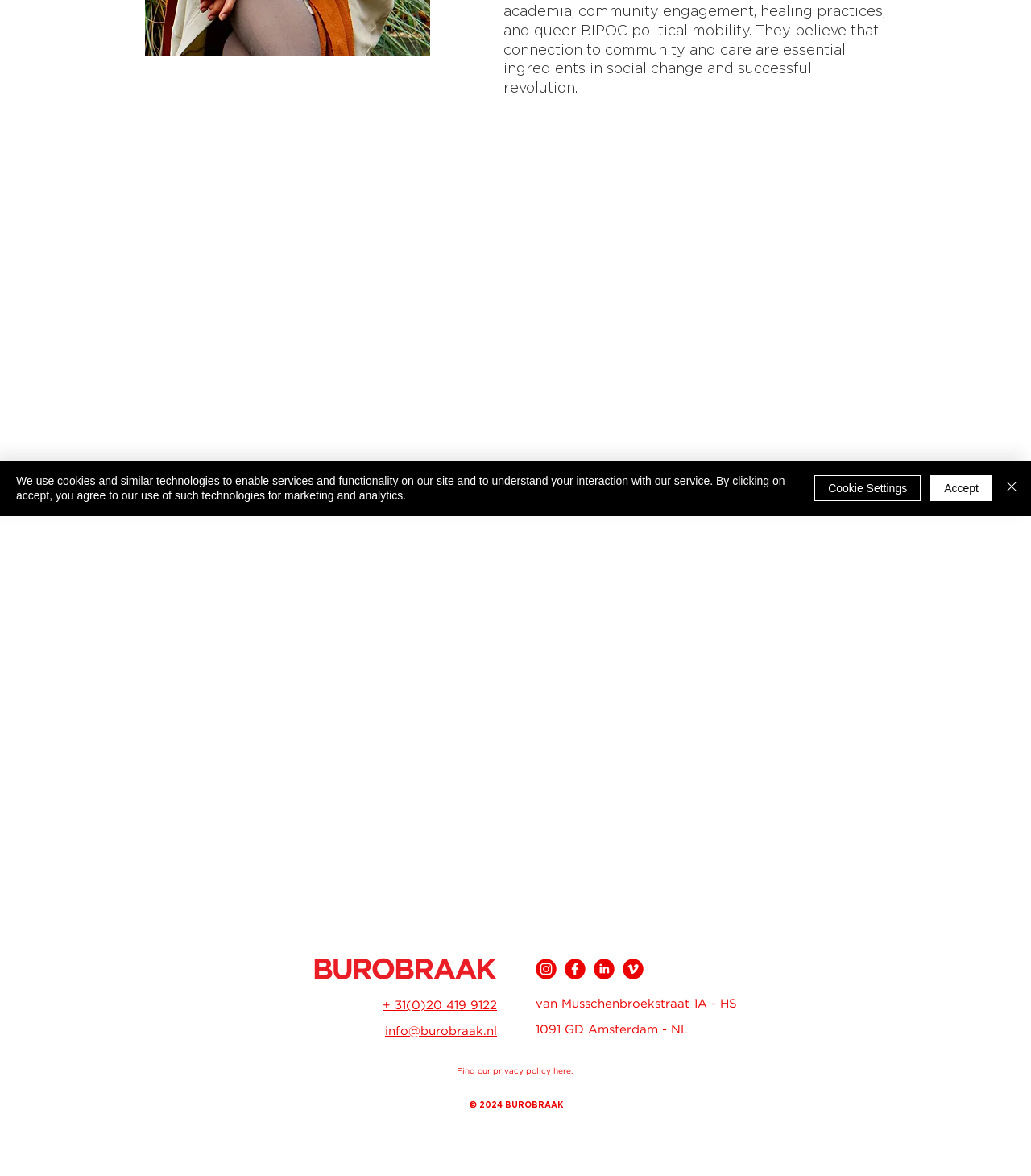Determine the bounding box for the described UI element: "+ 31(0)20 419 9122".

[0.371, 0.851, 0.482, 0.86]